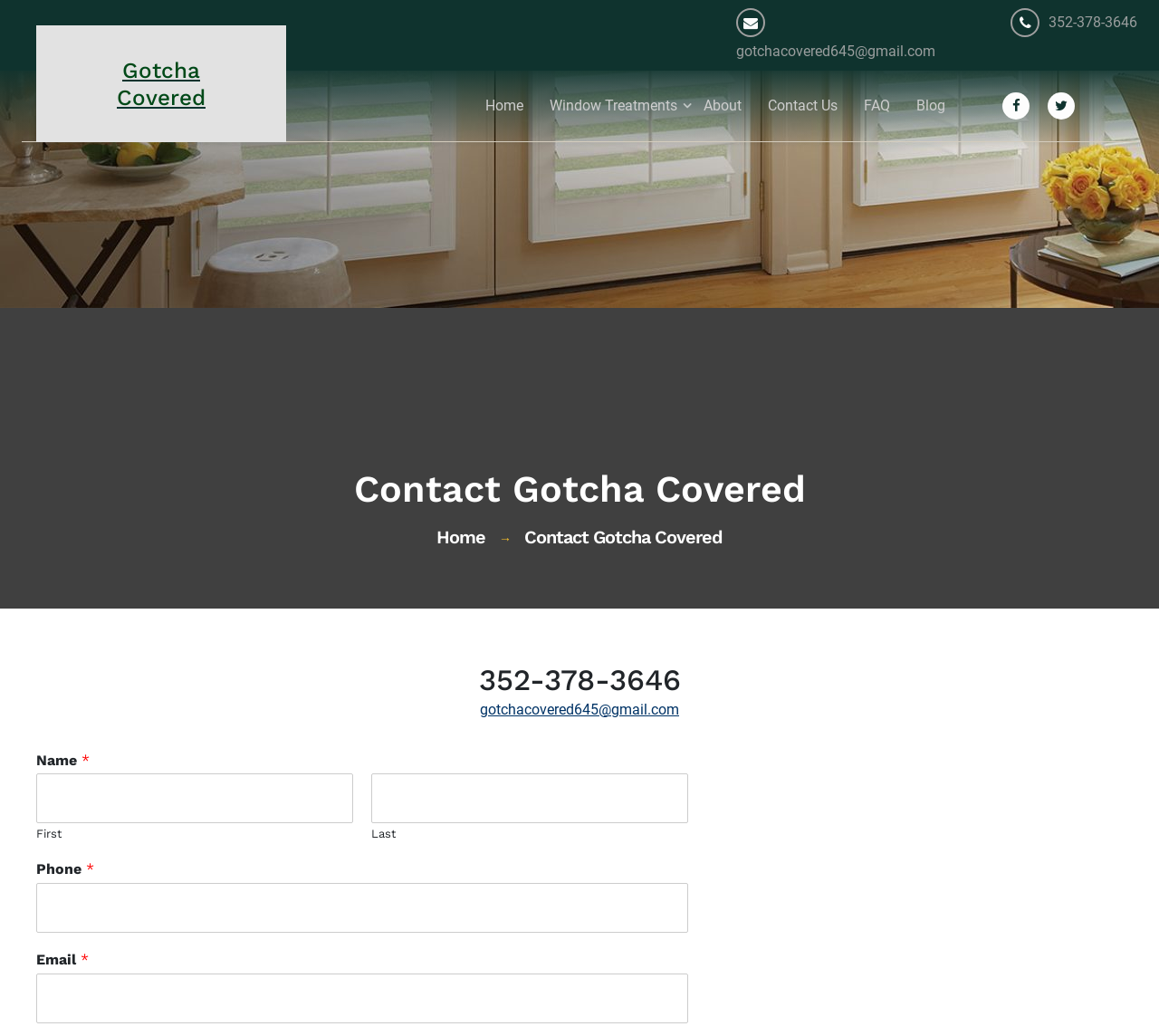Show the bounding box coordinates for the HTML element described as: "Broadcast Groups, Markets & Stations".

None